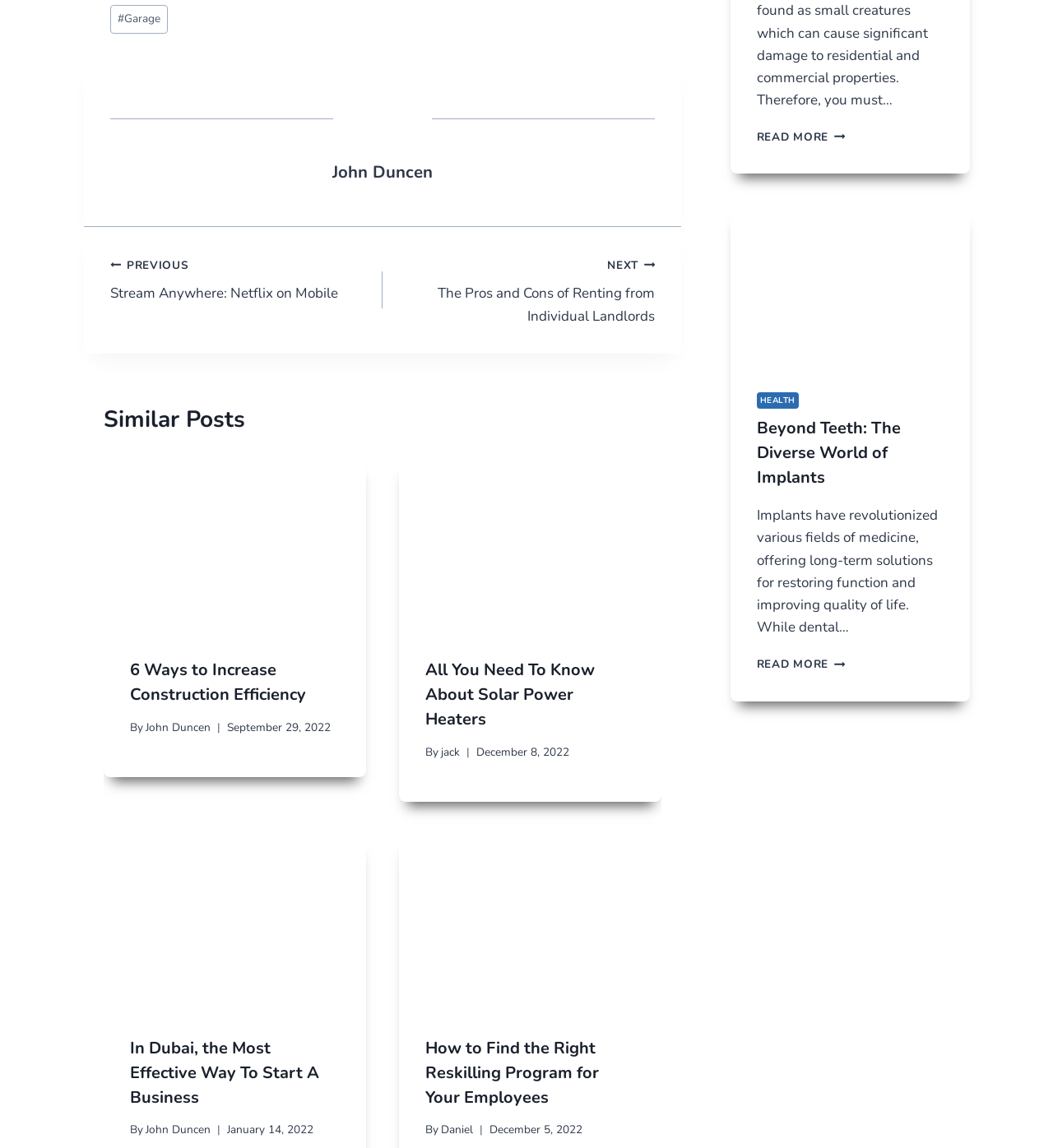Give a short answer to this question using one word or a phrase:
What is the category of the post '6 Ways to Increase Construction Efficiency'?

Similar Posts